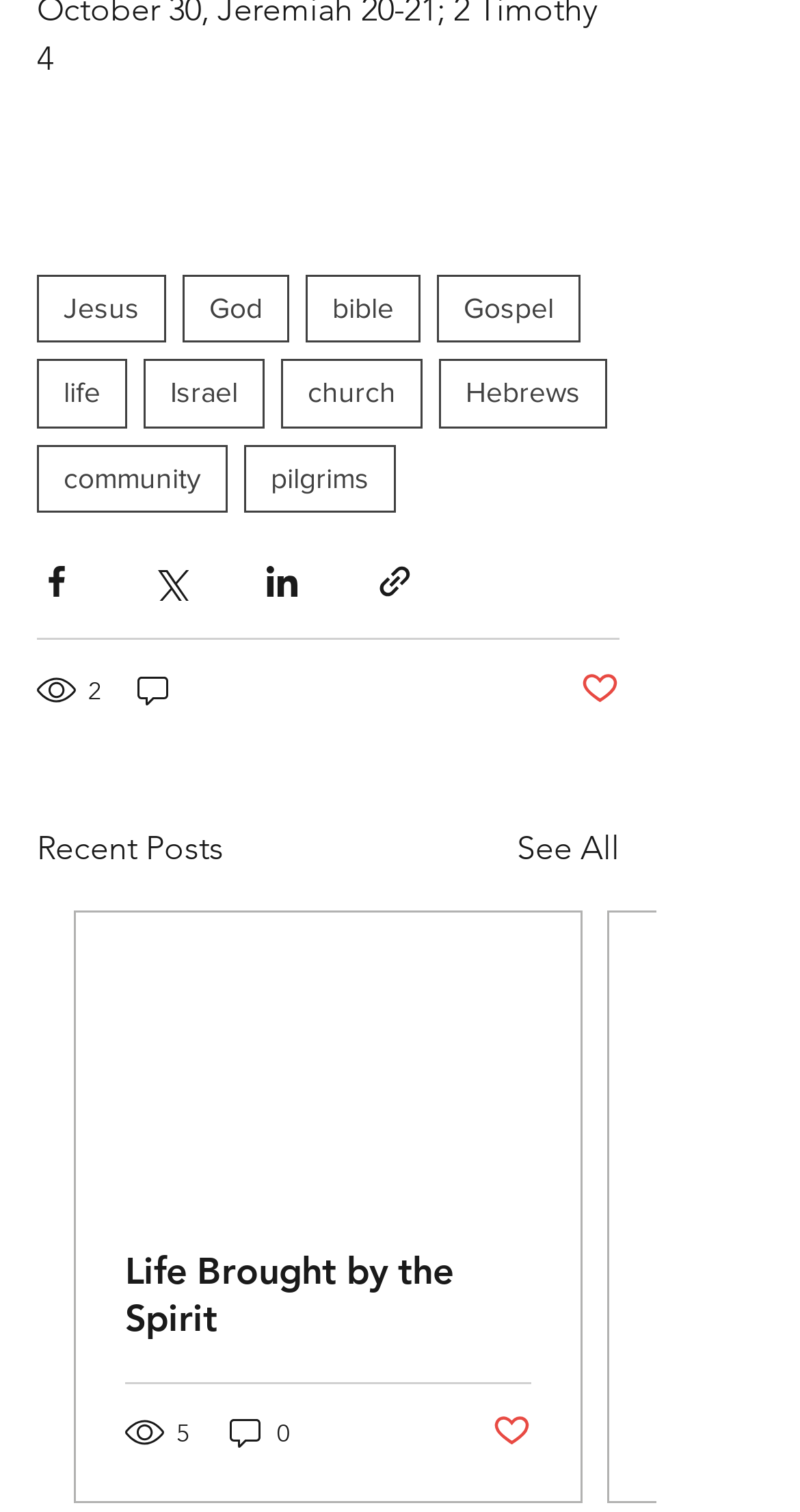Using the provided element description, identify the bounding box coordinates as (top-left x, top-left y, bottom-right x, bottom-right y). Ensure all values are between 0 and 1. Description: aria-label="Share via LinkedIn"

[0.328, 0.372, 0.377, 0.398]